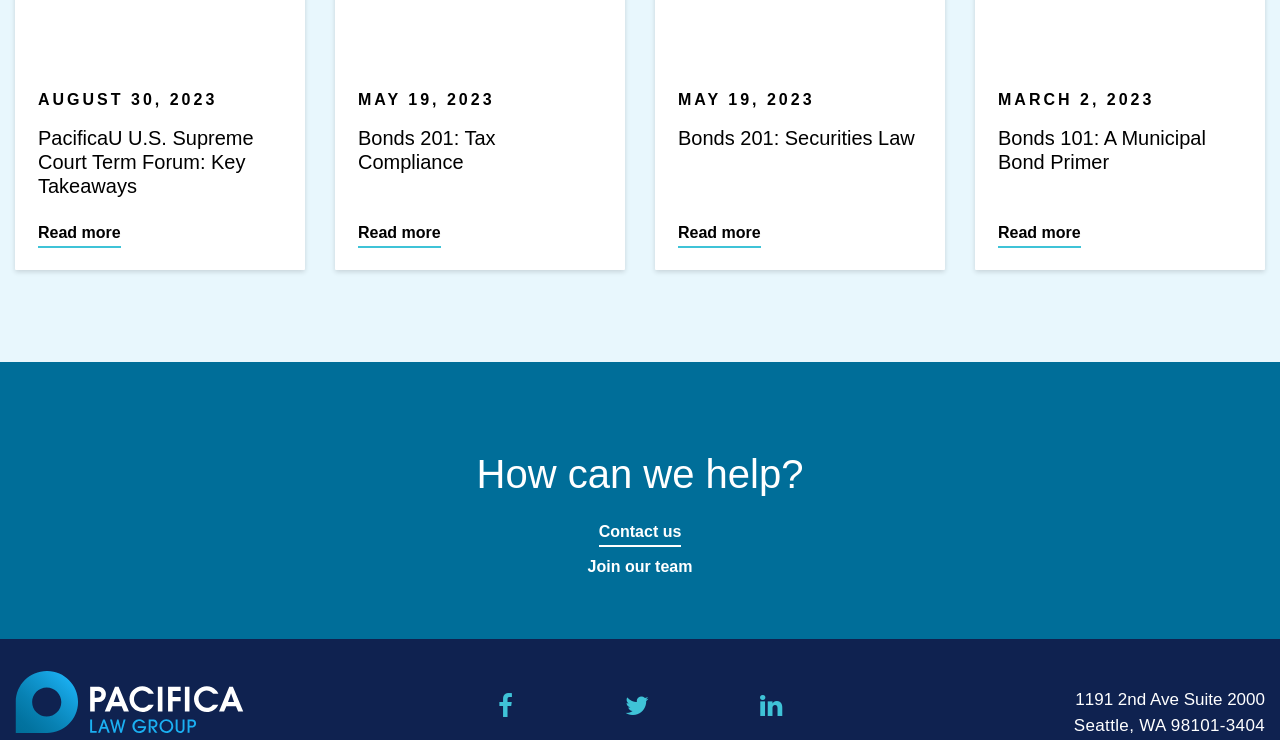Reply to the question with a single word or phrase:
What is the date of the first event?

AUGUST 30, 2023